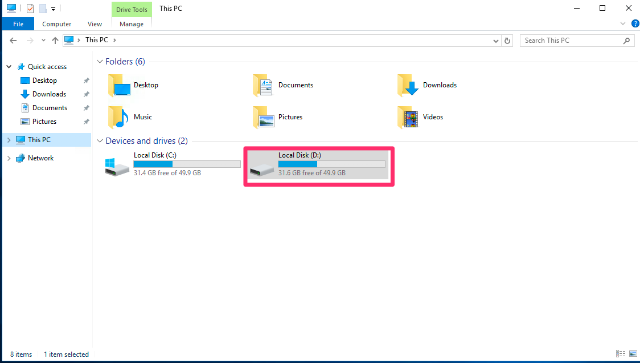Describe thoroughly the contents of the image.

The image displays the "This PC" window in a Windows file management interface. At the forefront, a highlighted section shows the newly added Local Disk (D:), which appears prominently outlined in pink. This specific drive has a total capacity of 49.9 GB, with 31.4 GB available space, indicating that it's ready for file storage and management. To the left, the window showcases two drives: Local Disk (C:) and Local Disk (D:), along with a list of folders such as Documents, Downloads, and Pictures, facilitating easy navigation. The top bar indicates options for file operations, reflecting a user-friendly interface for managing files on the computer.